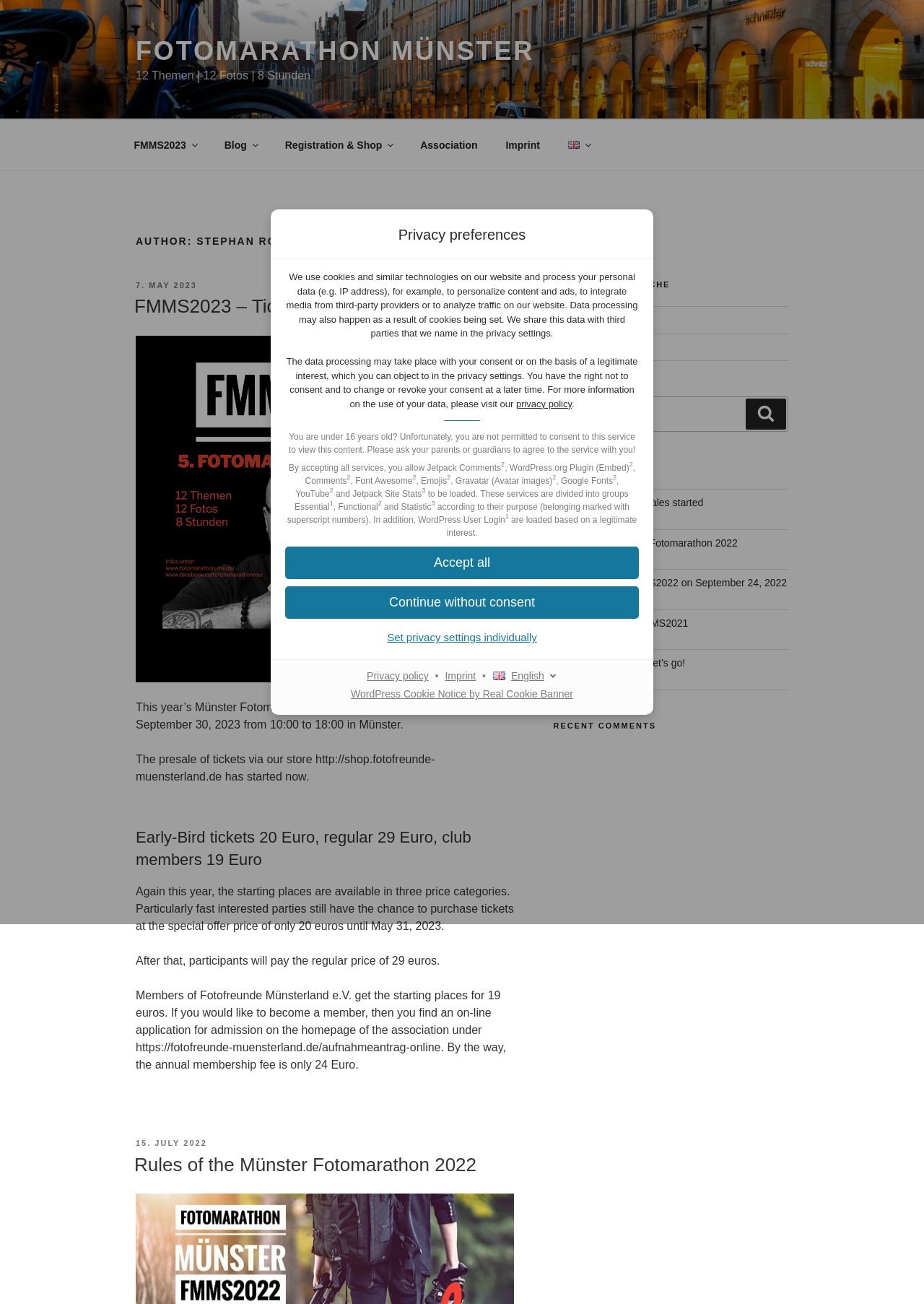Craft a detailed narrative of the webpage's structure and content.

The webpage is about Stephan Rosenberger's Fotomarathon Münster, but the main content is not visible initially. Instead, a prominent dialog box appears at the top of the page, taking up about 70% of the screen's height. This dialog box is titled "Privacy preferences" and contains a wealth of information about the website's use of cookies and personal data.

Inside the dialog box, there are several sections of text explaining how the website processes personal data, including IP addresses, and how this data is shared with third parties. The text also informs users about their right to consent or object to this data processing.

Below the explanatory text, there are several options for users to choose from, including "Accept all" and "Continue without consent" buttons, as well as a link to "Set privacy settings individually". These options are aligned to the left side of the dialog box.

To the right of the dialog box, there are two links: "Privacy policy" and "Imprint", separated by a bullet point. These links are positioned near the top-right corner of the dialog box.

At the bottom of the page, there is a combobox with the label "English", which allows users to select their preferred language. Next to the combobox, there is a link to "WordPress Cookie Notice by Real Cookie Banner".

Overall, the webpage prioritizes informing users about its privacy policies and obtaining their consent before allowing them to access the main content.